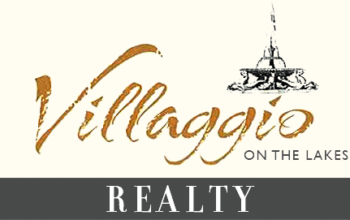What is the color of the font used for 'Villaggio'?
Please answer the question with a detailed response using the information from the screenshot.

The caption describes the font used for 'Villaggio' as an elegant, cursive font in a warm gold color, which suggests a sense of sophistication and charm.